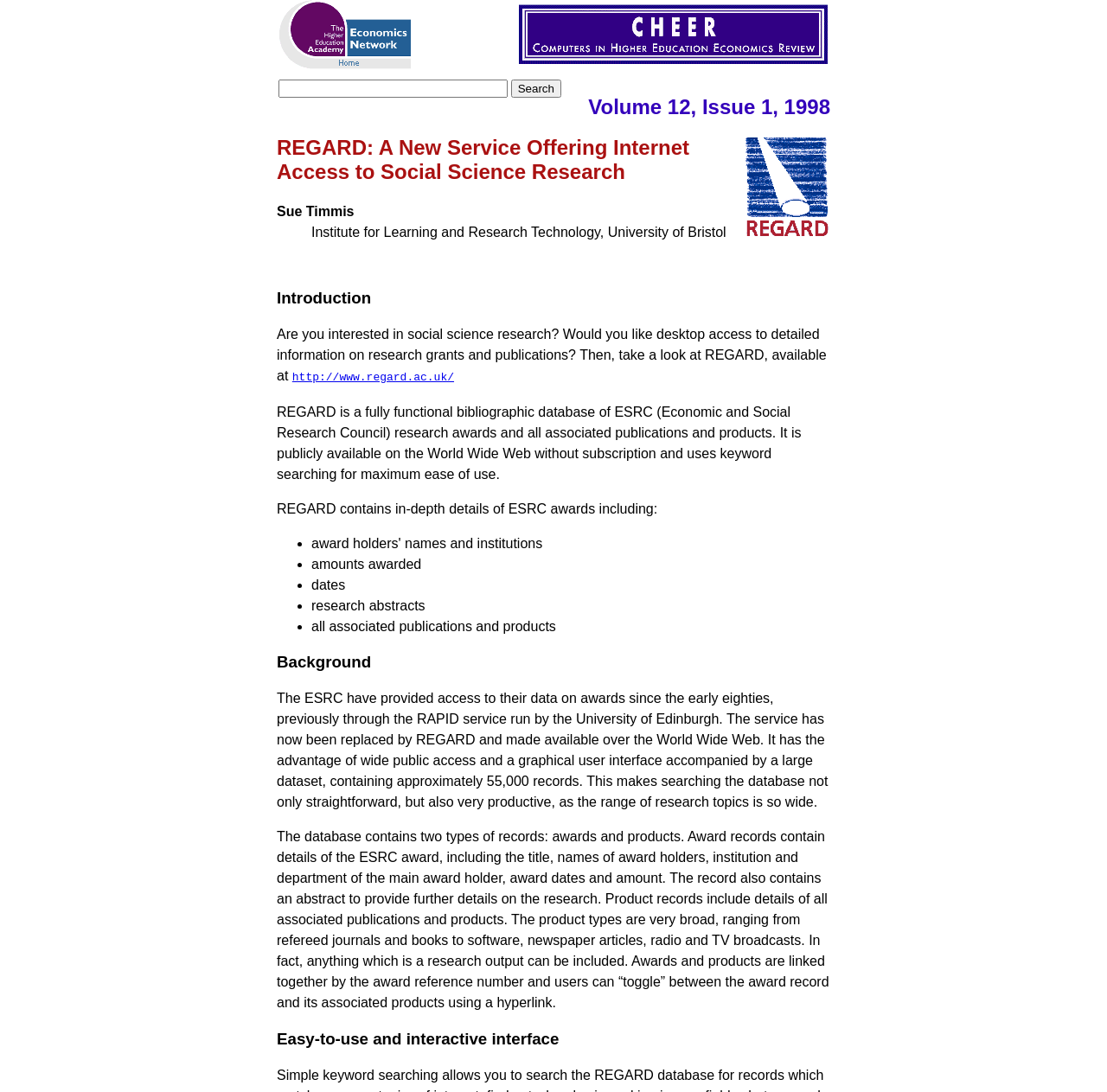What types of records are contained in the database?
Refer to the image and provide a thorough answer to the question.

The answer can be found in the static text 'The database contains two types of records: awards and products. Award records contain details of the ESRC award, including the title, names of award holders, institution and department of the main award holder, award dates and amount. The record also contains an abstract to provide further details on the research. Product records include details of all associated publications and products.' which is located in the 'Background' section, indicating that the database contains two types of records: awards and products.